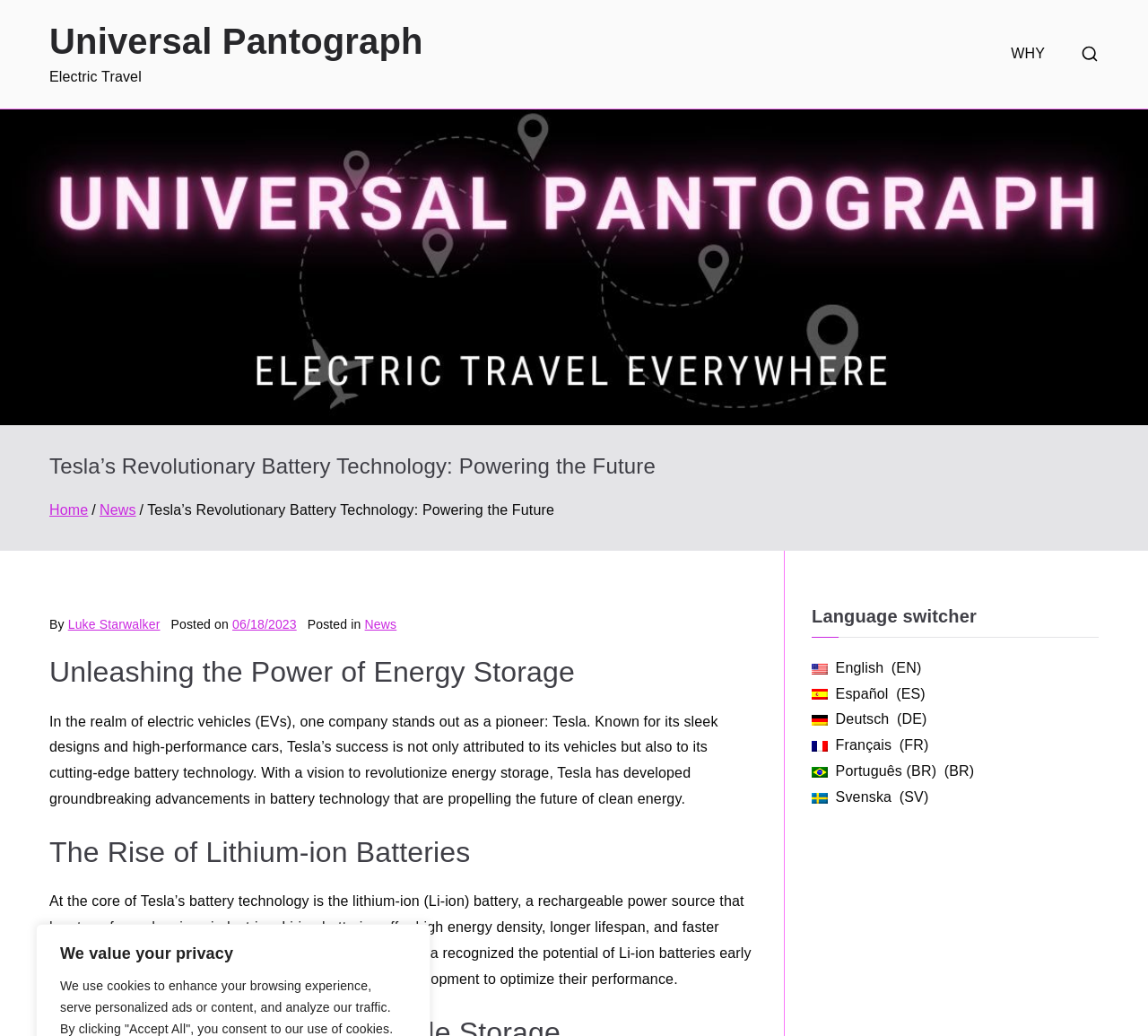Locate the bounding box coordinates of the item that should be clicked to fulfill the instruction: "Read the article by Luke Starwalker".

[0.059, 0.595, 0.139, 0.609]